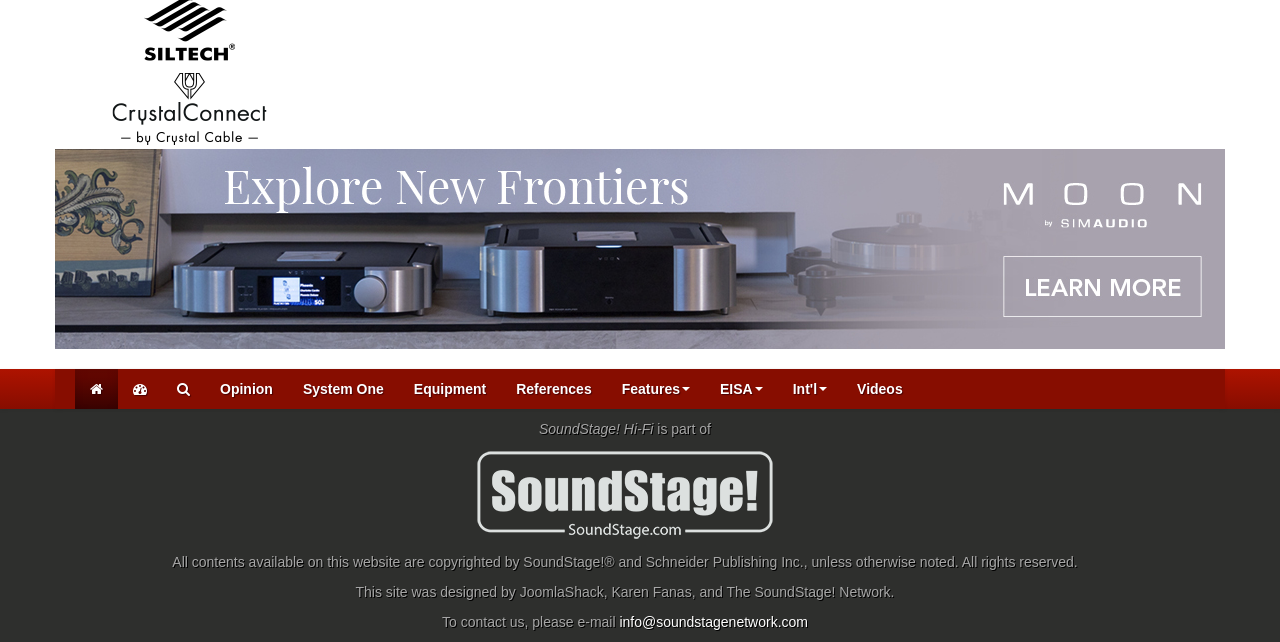Please locate the bounding box coordinates of the element that should be clicked to complete the given instruction: "Visit the Simaudio website".

[0.043, 0.373, 0.957, 0.398]